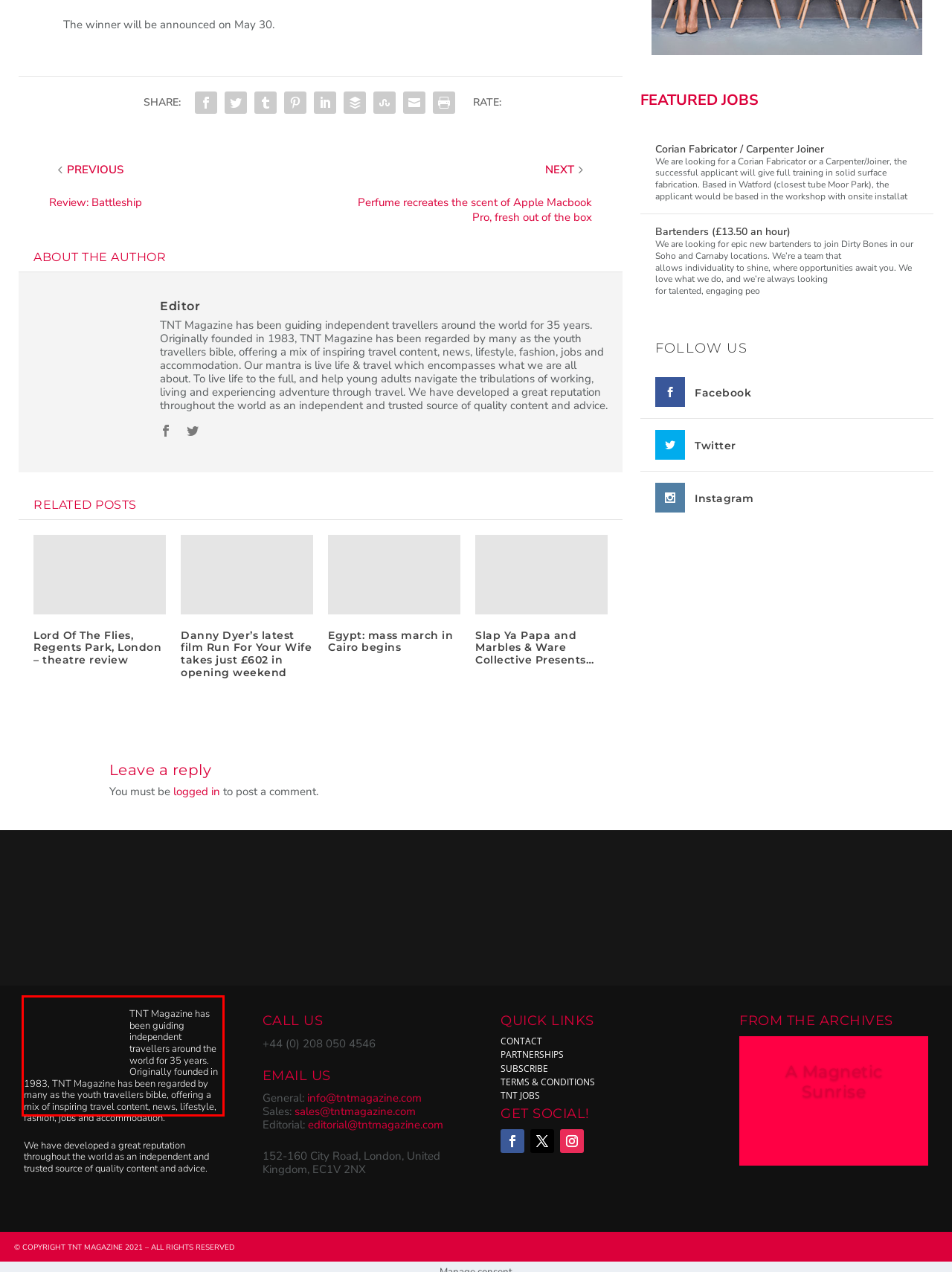Please extract the text content from the UI element enclosed by the red rectangle in the screenshot.

TNT Magazine has been guiding independent travellers around the world for 35 years. Originally founded in 1983, TNT Magazine has been regarded by many as the youth travellers bible, offering a mix of inspiring travel content, news, lifestyle, fashion, jobs and accommodation.